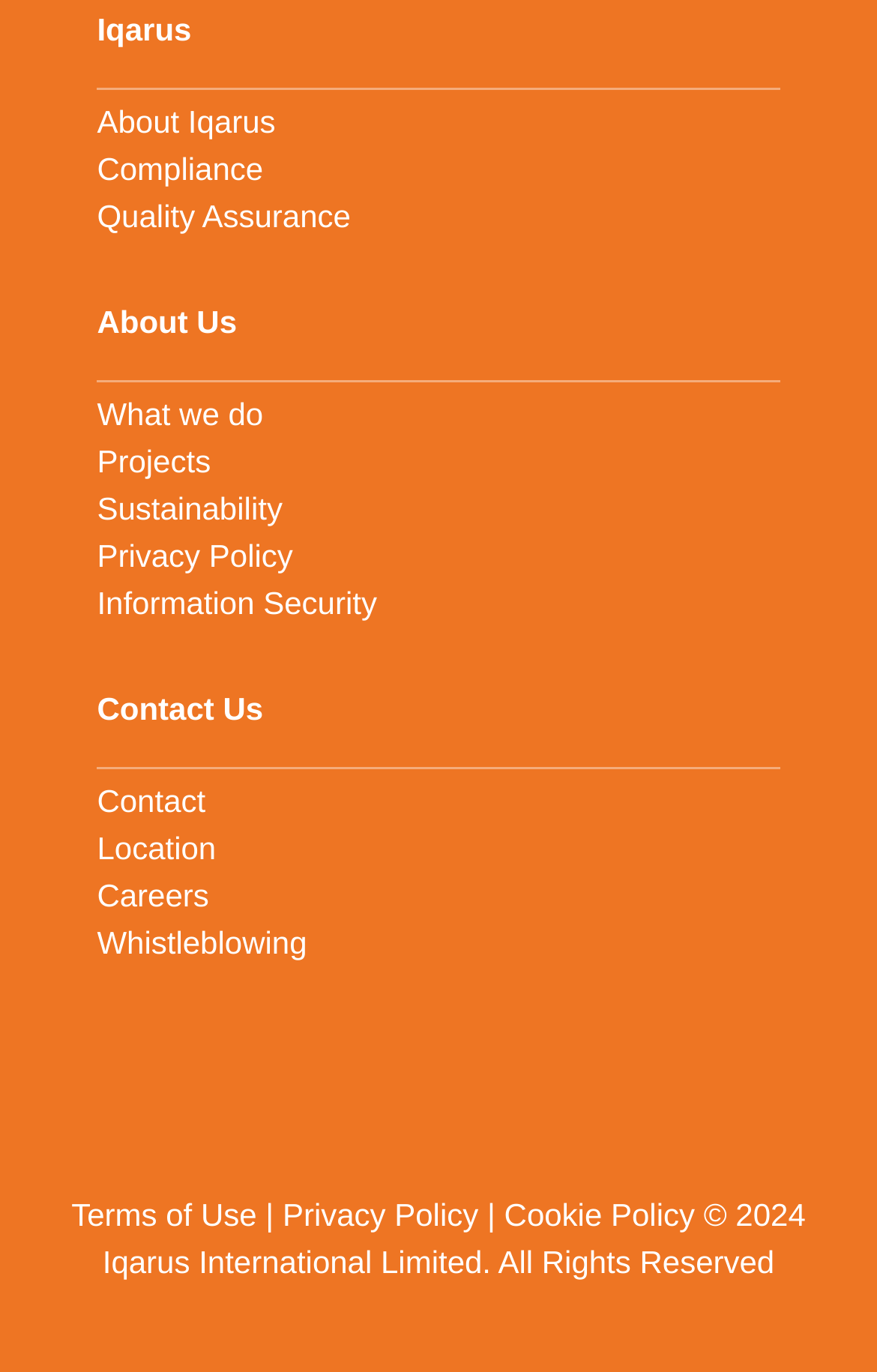Please identify the bounding box coordinates of the element's region that needs to be clicked to fulfill the following instruction: "Visit Grace Meals Recipes". The bounding box coordinates should consist of four float numbers between 0 and 1, i.e., [left, top, right, bottom].

None